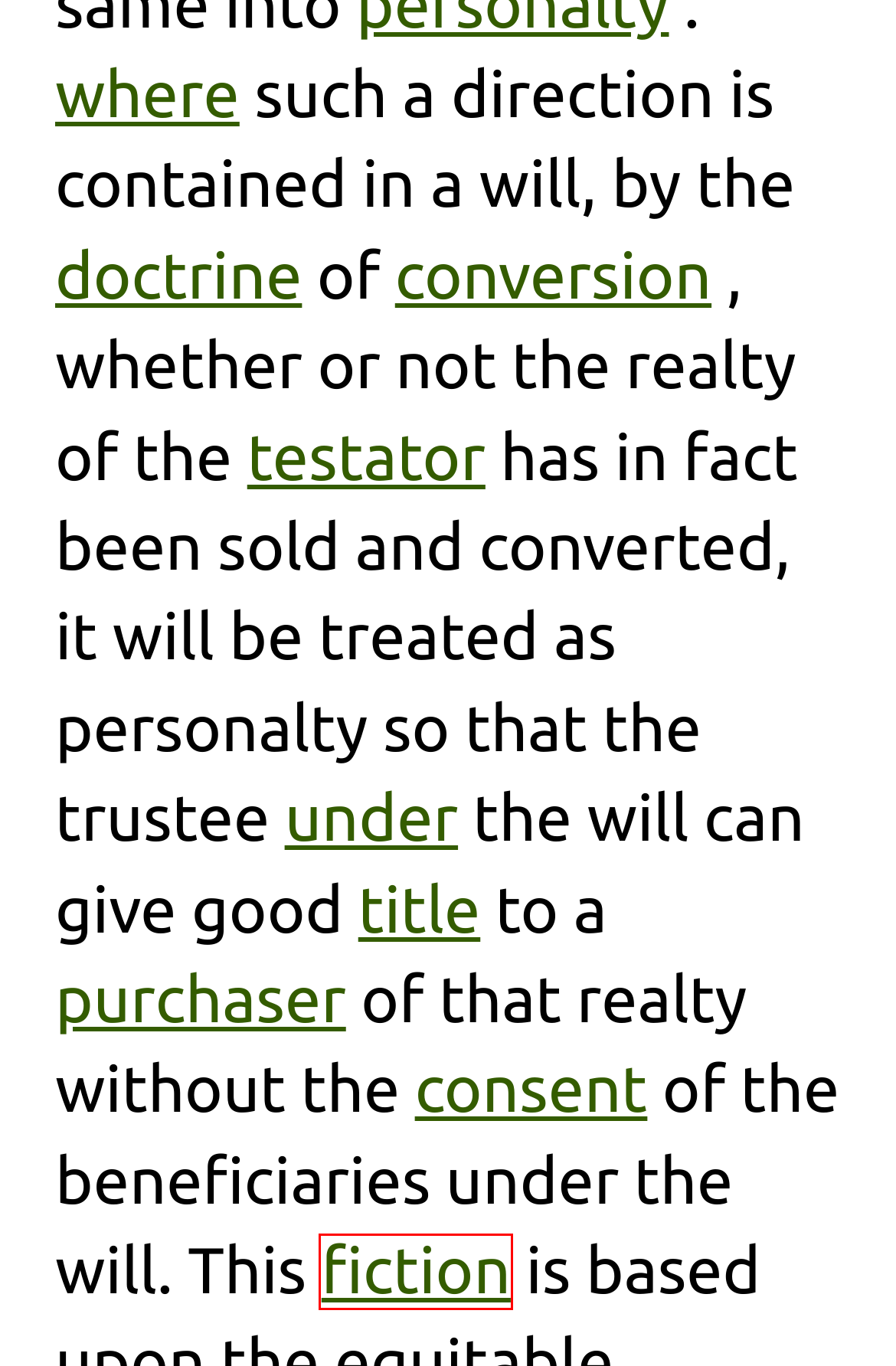Inspect the screenshot of a webpage with a red rectangle bounding box. Identify the webpage description that best corresponds to the new webpage after clicking the element inside the bounding box. Here are the candidates:
A. Conversion – Legal Dictionary
B. Testator – Legal Dictionary
C. Fiction – Legal Dictionary
D. Title – Legal Dictionary
E. Under – Legal Dictionary
F. Doctrine – Legal Dictionary
G. Consent – Legal Dictionary
H. Purchaser – Legal Dictionary

C